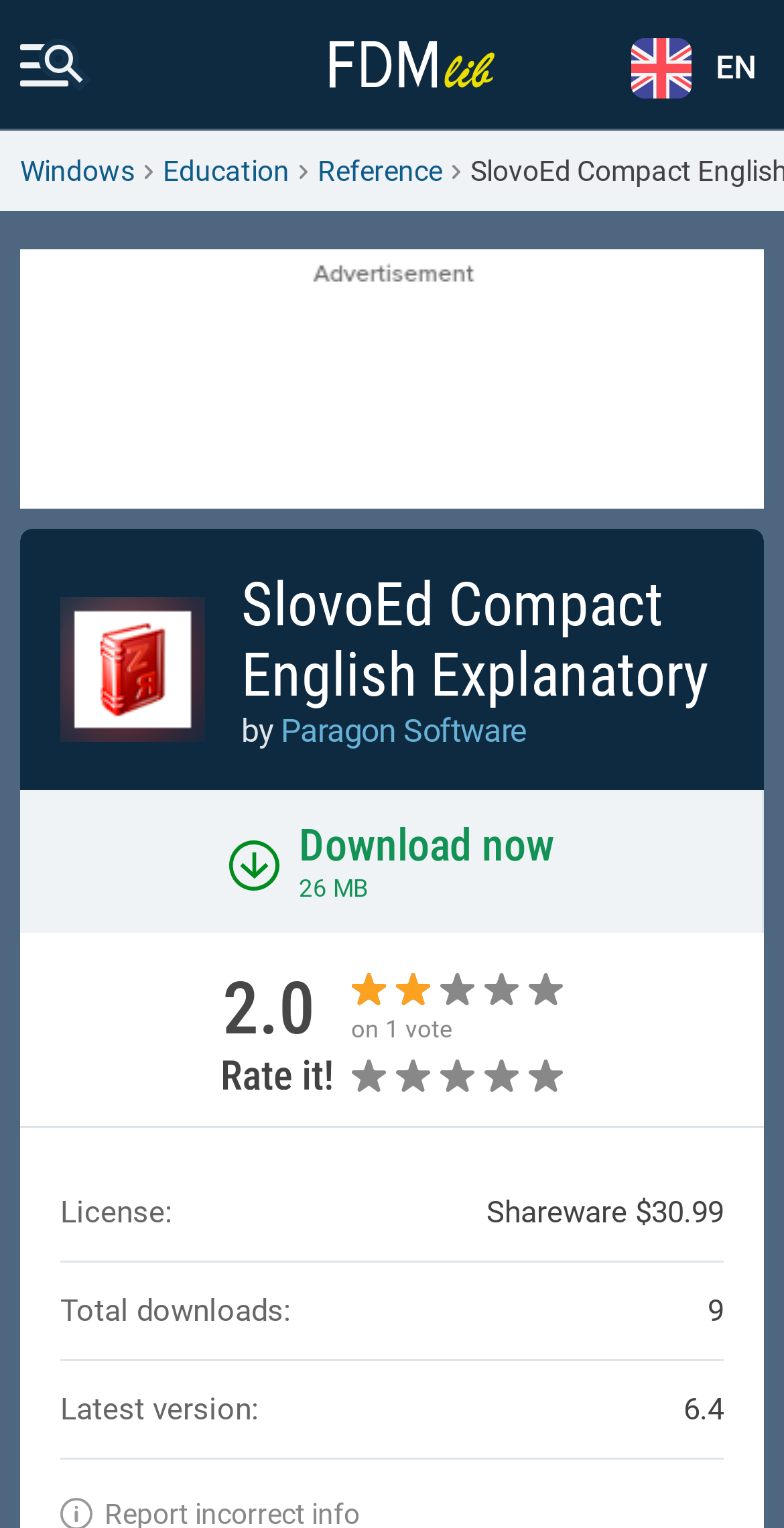Highlight the bounding box coordinates of the region I should click on to meet the following instruction: "Visit Paragon Software website".

[0.358, 0.466, 0.67, 0.491]